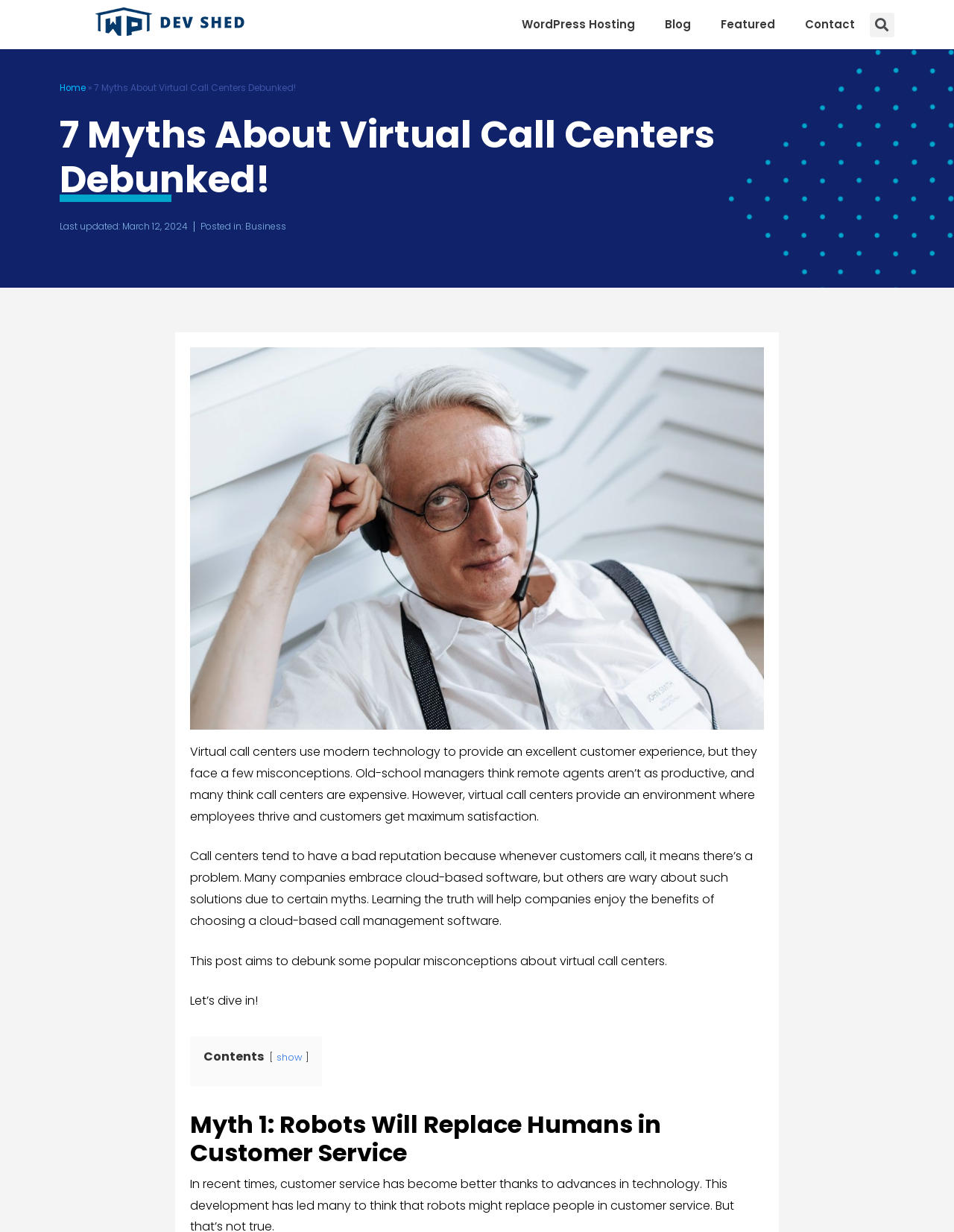Identify the bounding box coordinates for the element you need to click to achieve the following task: "Click on WordPress Hosting". Provide the bounding box coordinates as four float numbers between 0 and 1, in the form [left, top, right, bottom].

[0.531, 0.006, 0.681, 0.034]